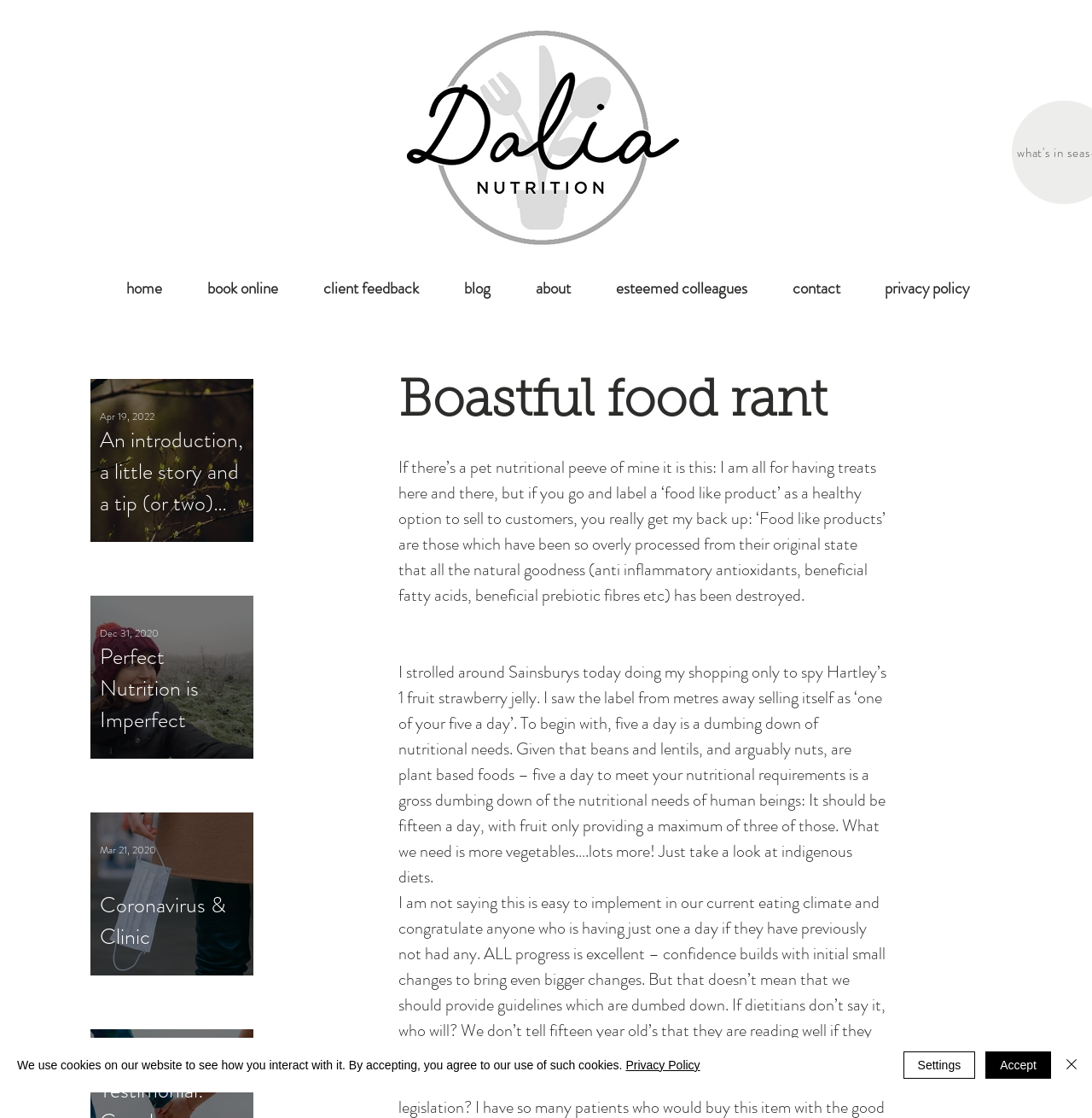What is the purpose of the alert at the bottom?
From the screenshot, provide a brief answer in one word or phrase.

Cookie policy